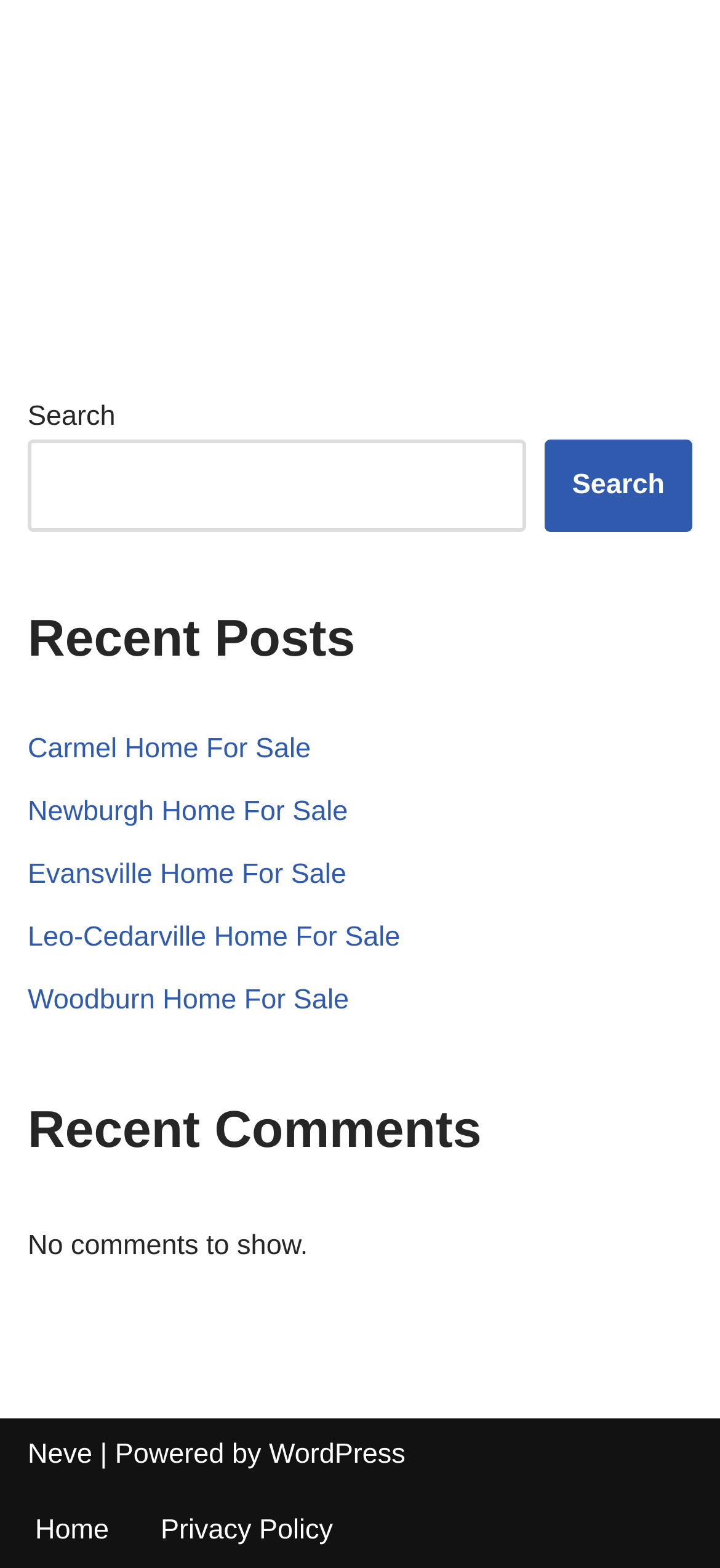Locate the bounding box coordinates of the clickable region to complete the following instruction: "Visit the WordPress website."

[0.373, 0.917, 0.563, 0.937]